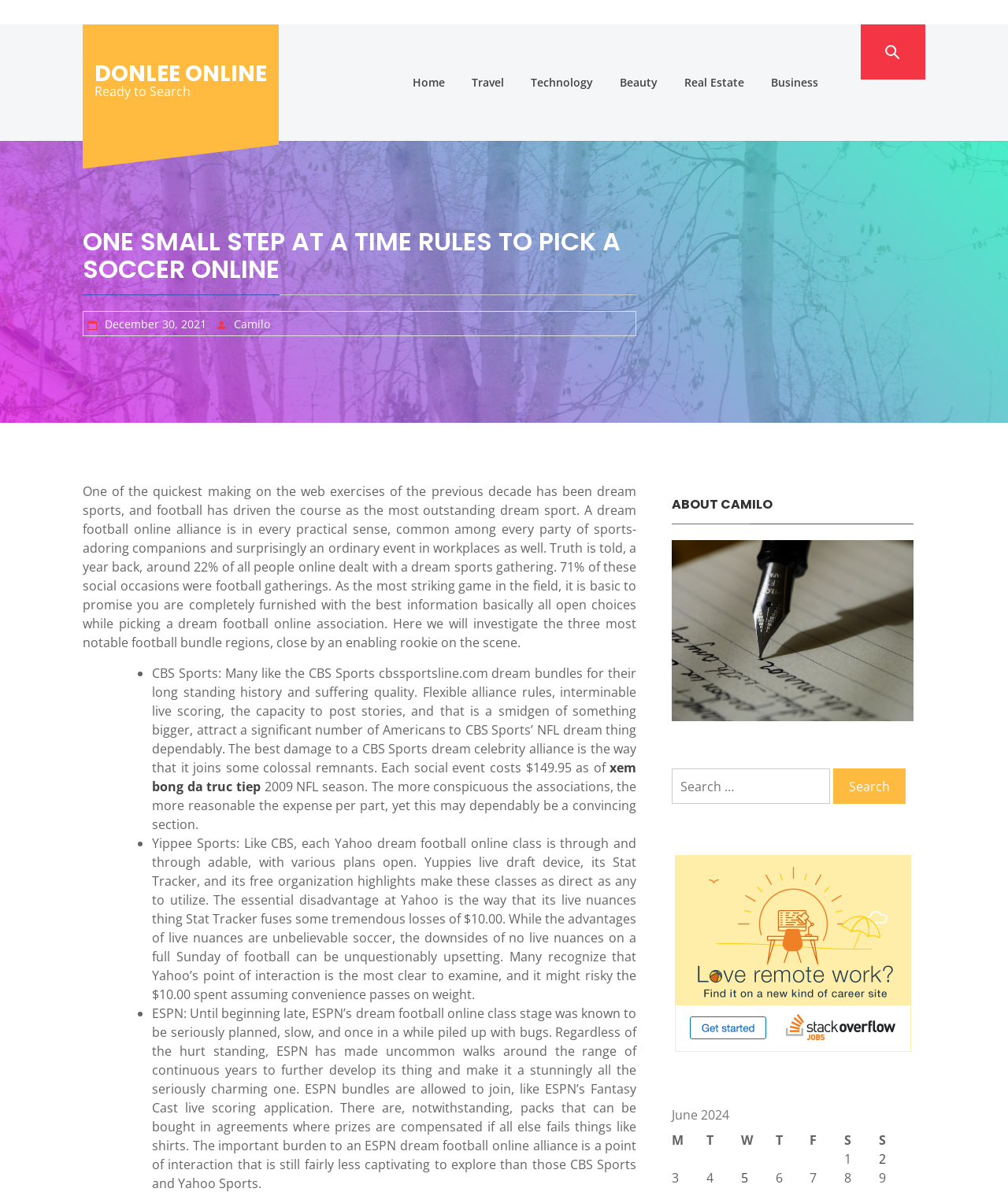How many football bundle regions are discussed on this webpage?
Use the image to answer the question with a single word or phrase.

Three